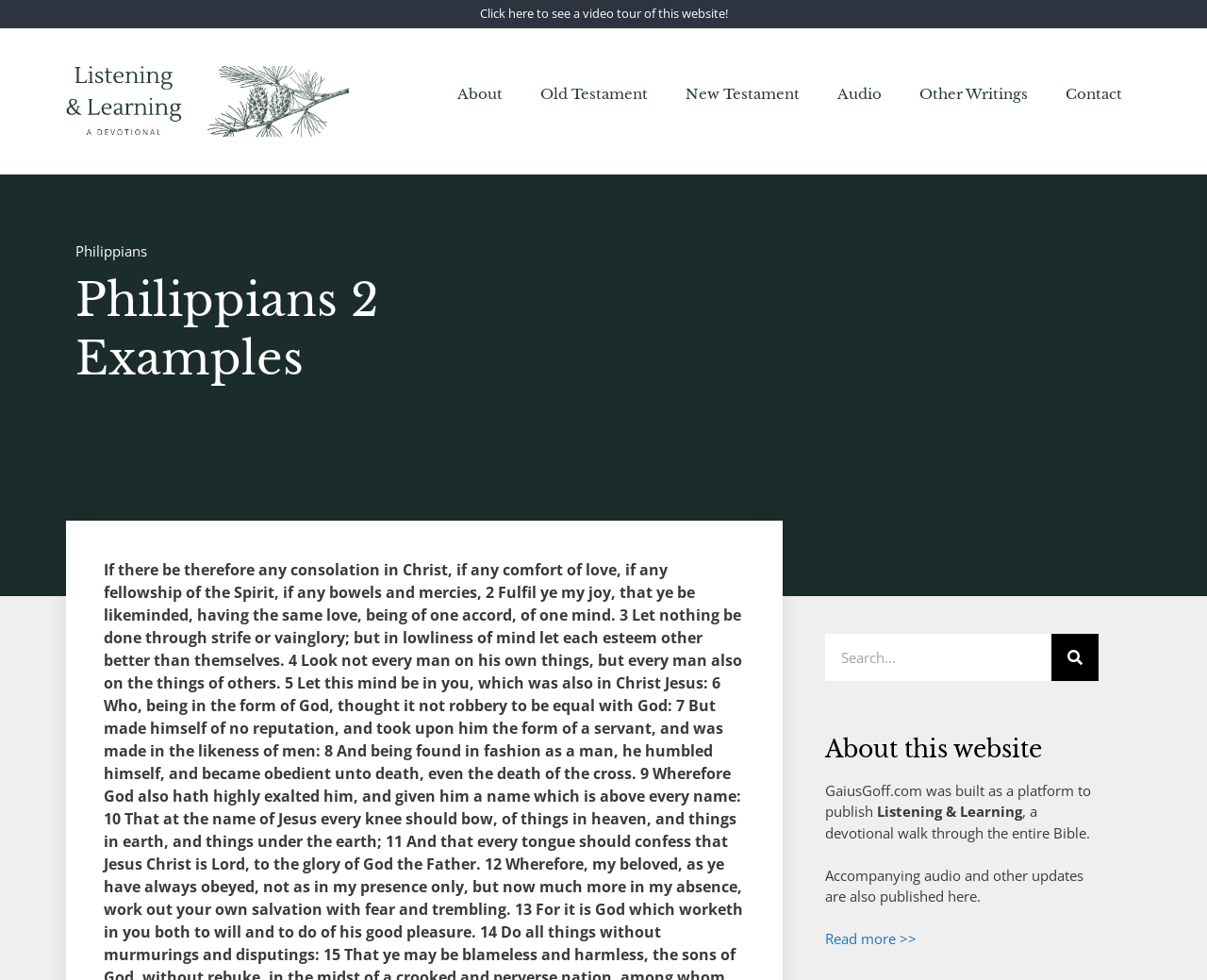Use the details in the image to answer the question thoroughly: 
What type of content is published on this website?

The text 'a devotional walk through the entire Bible' in the 'About this website' section suggests that the website publishes devotional content related to the Bible.